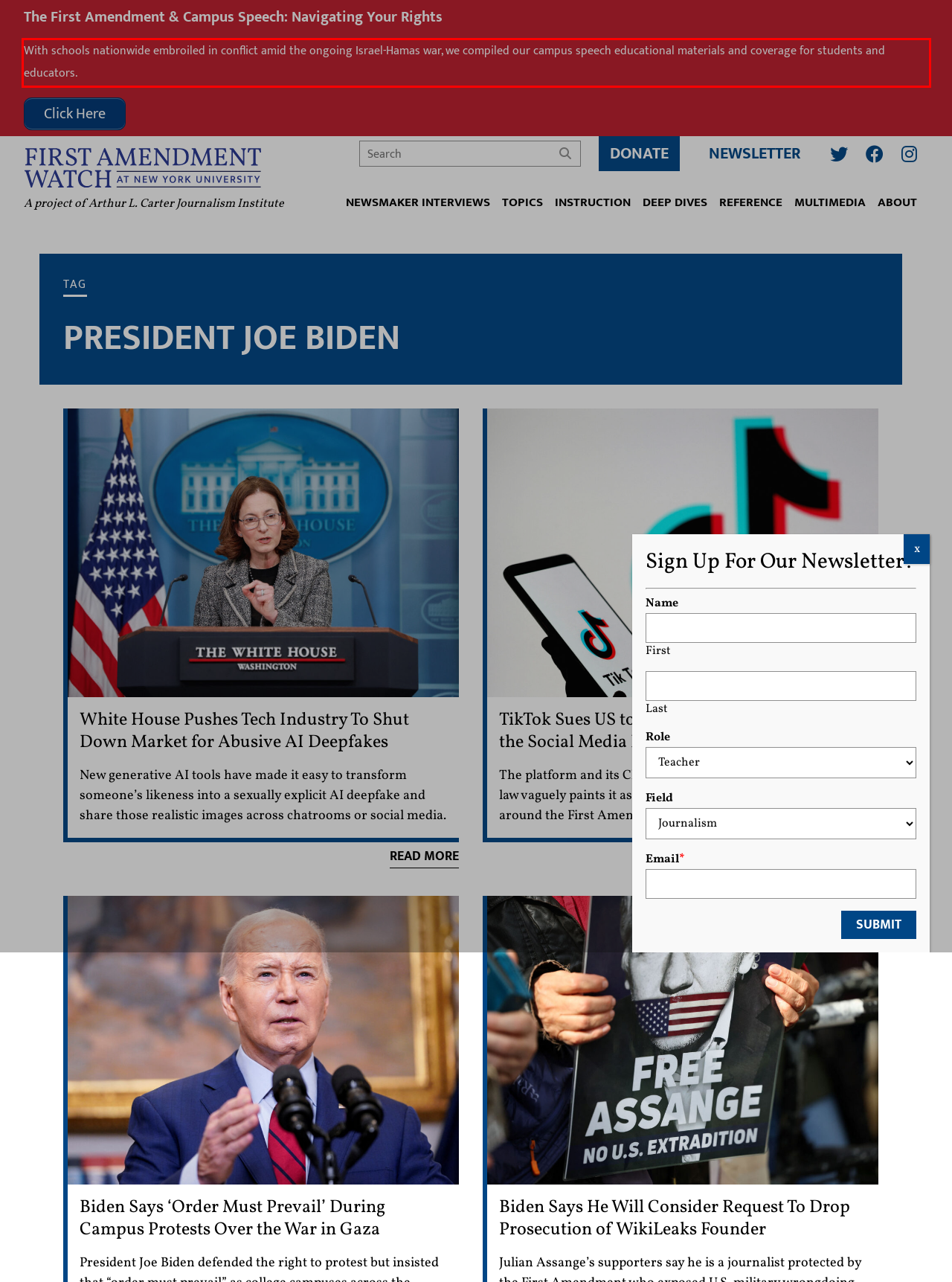The screenshot provided shows a webpage with a red bounding box. Apply OCR to the text within this red bounding box and provide the extracted content.

With schools nationwide embroiled in conflict amid the ongoing Israel-Hamas war, we compiled our campus speech educational materials and coverage for students and educators.